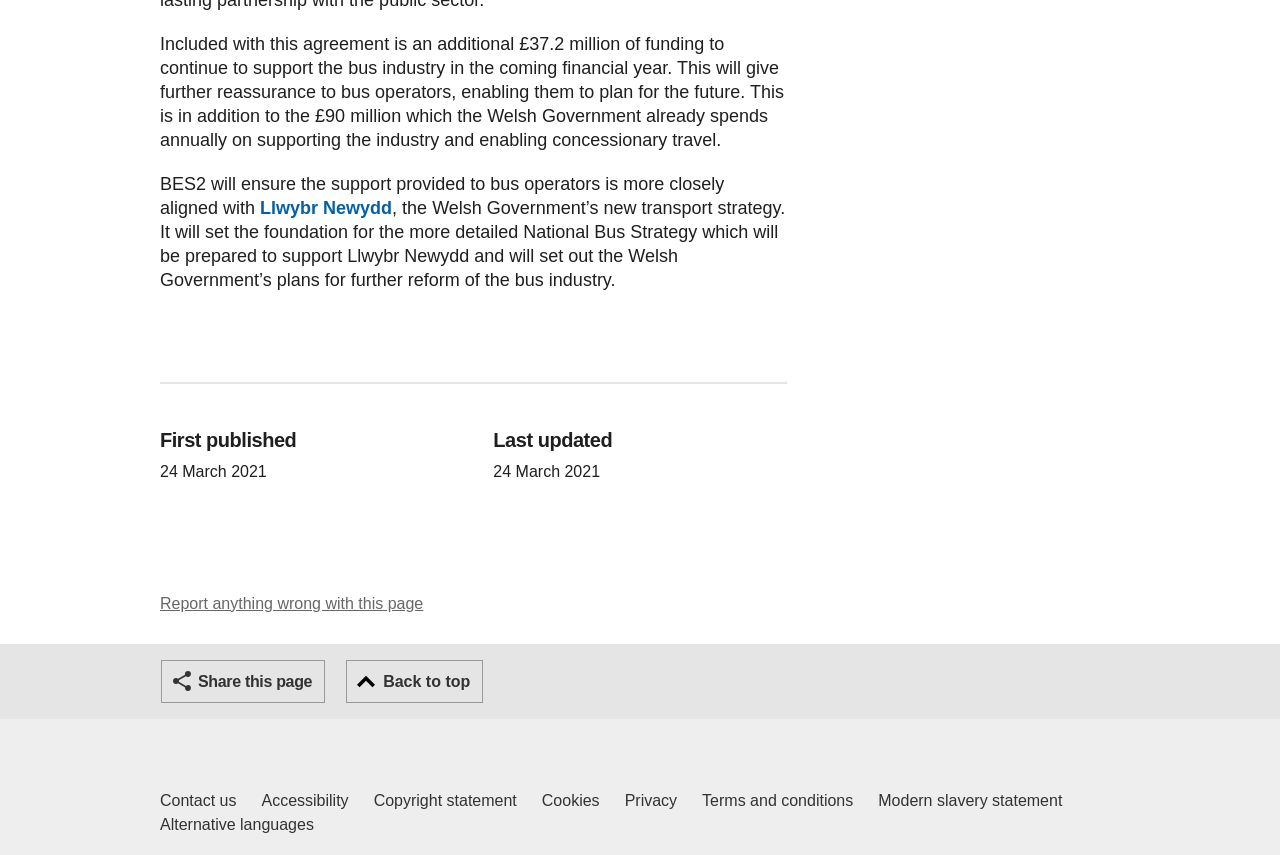Show the bounding box coordinates of the element that should be clicked to complete the task: "Share this page".

[0.126, 0.772, 0.254, 0.822]